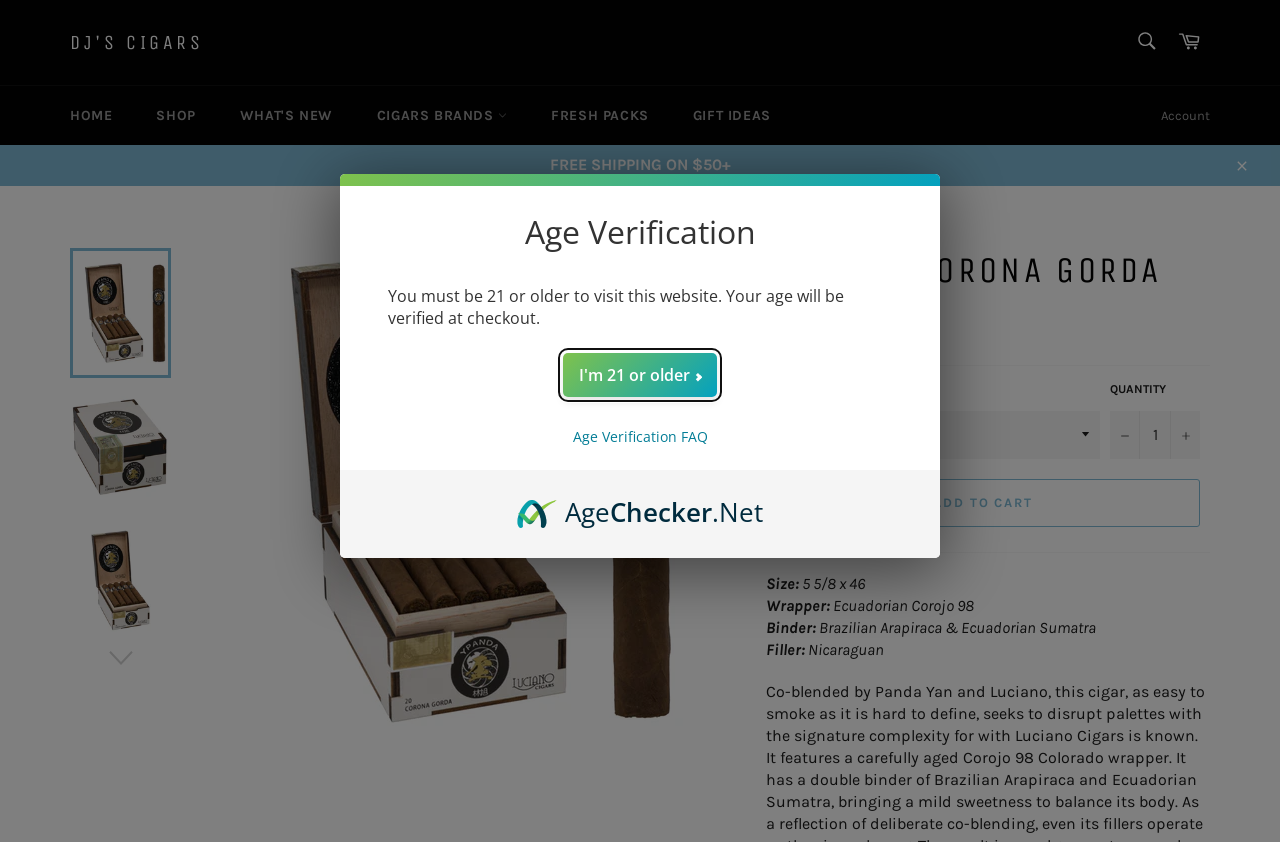Determine the bounding box of the UI element mentioned here: "parent_node: SEARCH aria-label="Search" name="q" placeholder="Search"". The coordinates must be in the format [left, top, right, bottom] with values ranging from 0 to 1.

[0.877, 0.024, 0.912, 0.077]